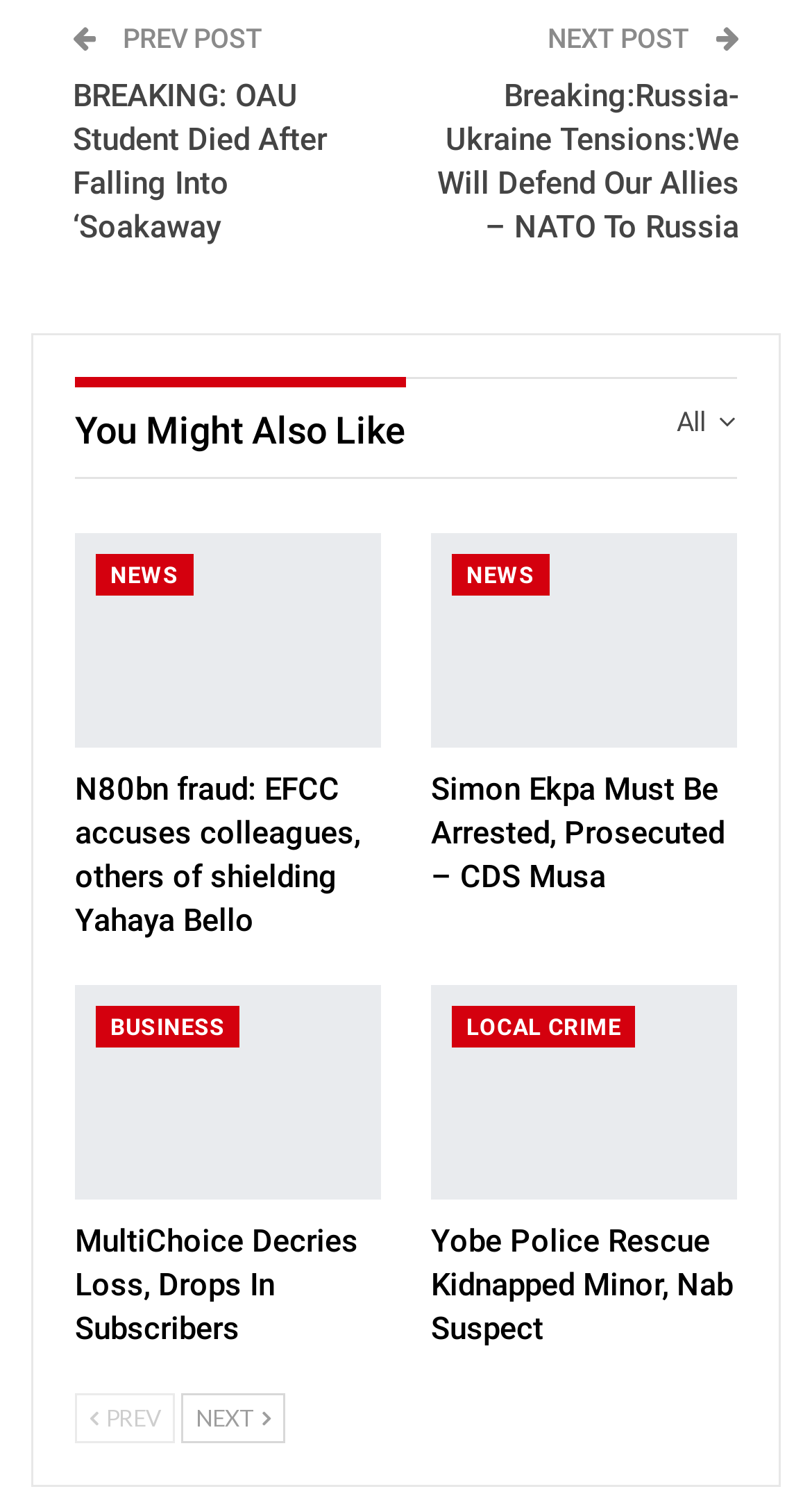How many navigation buttons are there at the bottom of the webpage?
Using the image as a reference, answer with just one word or a short phrase.

2